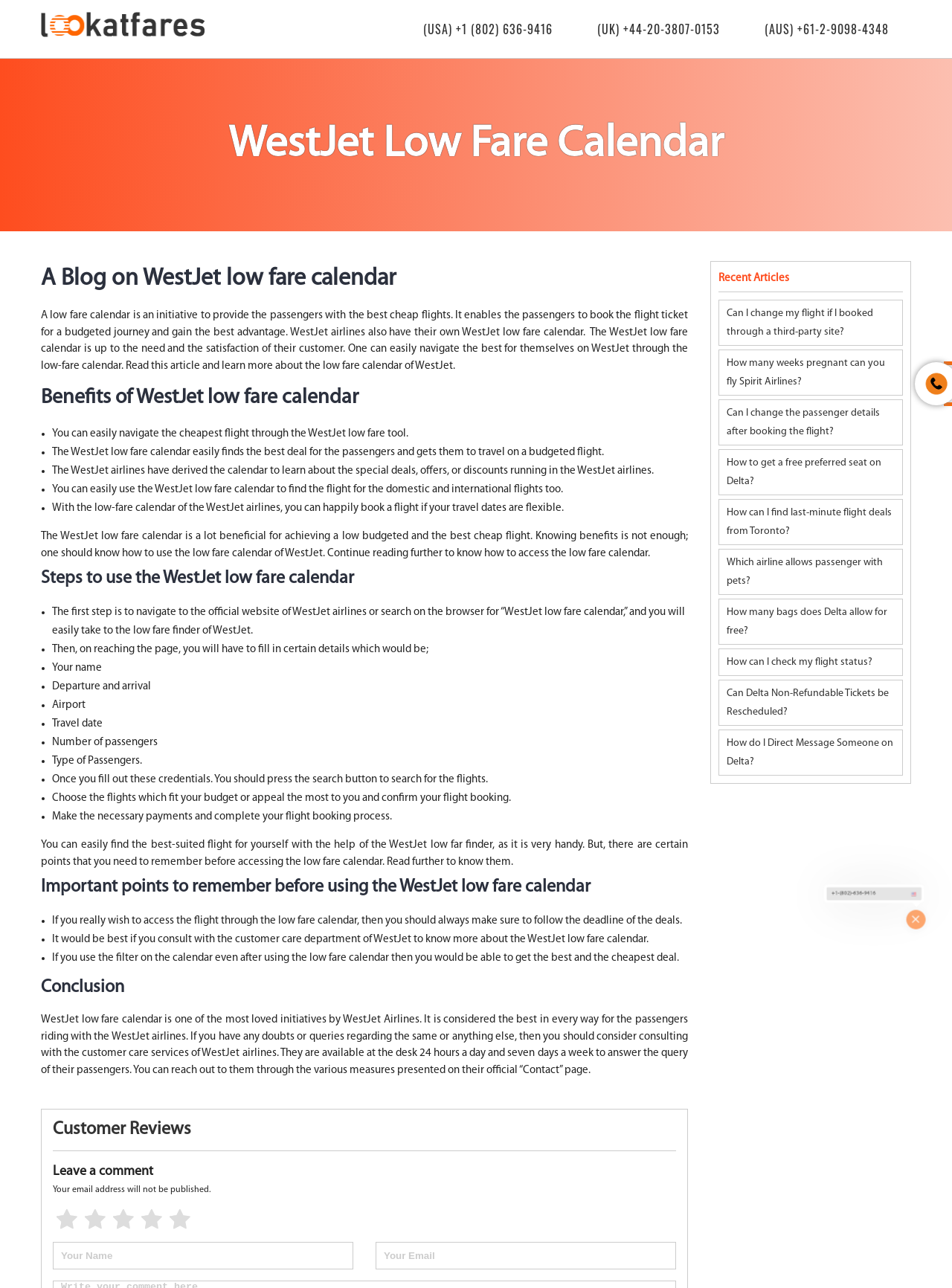Provide the bounding box coordinates of the section that needs to be clicked to accomplish the following instruction: "Read the article 'Can I change my flight if I booked through a third-party site?'."

[0.755, 0.233, 0.948, 0.268]